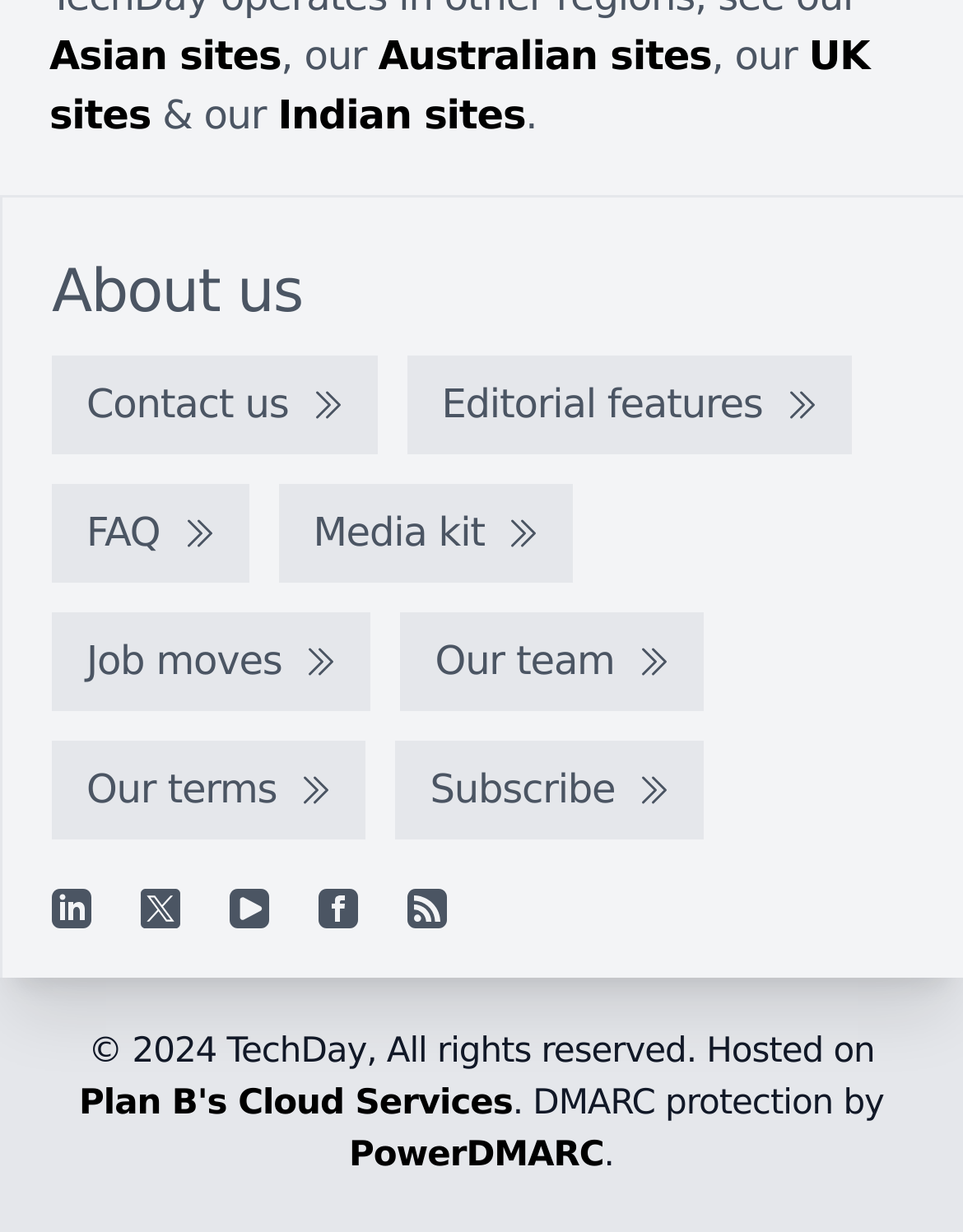Please specify the bounding box coordinates of the clickable region to carry out the following instruction: "View archives from 2024". The coordinates should be four float numbers between 0 and 1, in the format [left, top, right, bottom].

None